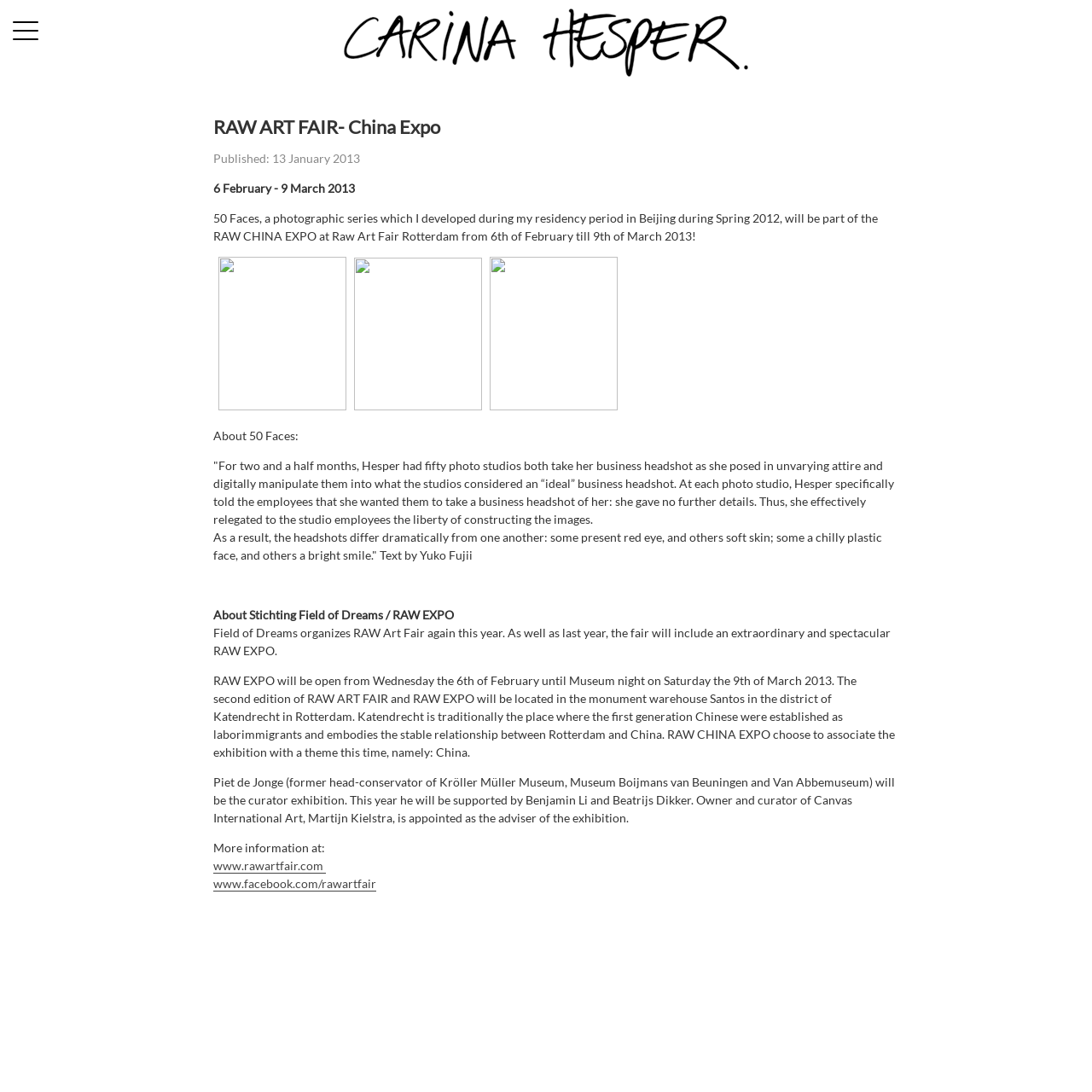Summarize the webpage in an elaborate manner.

The webpage is about RAW ART FAIR- China Expo, an art exhibition event. At the top left corner, there is a button with no text. Below it, there is a link to "Carina Hesper" accompanied by an image of the same name. 

The main content of the webpage is divided into sections. The first section has a heading "RAW ART FAIR- China Expo" followed by a description list with a time element showing "Published: 13 January 2013". Below it, there is a text block announcing the exhibition dates from 6 February to 9 March 2013. 

The next section describes a photographic series called "50 Faces" by Carina Hesper, which will be part of the RAW CHINA EXPO. The text explains the concept behind the series, where Hesper had fifty photo studios take her business headshot and digitally manipulate them into what the studios considered an “ideal” business headshot. 

Following this, there is a section about Stichting Field of Dreams / RAW EXPO, which organizes the RAW Art Fair. The text describes the event, including its location in Rotterdam and its theme, China. The curator and advisors of the exhibition are also mentioned. 

At the bottom, there are links to the RAW Art Fair website and its Facebook page, providing more information about the event.